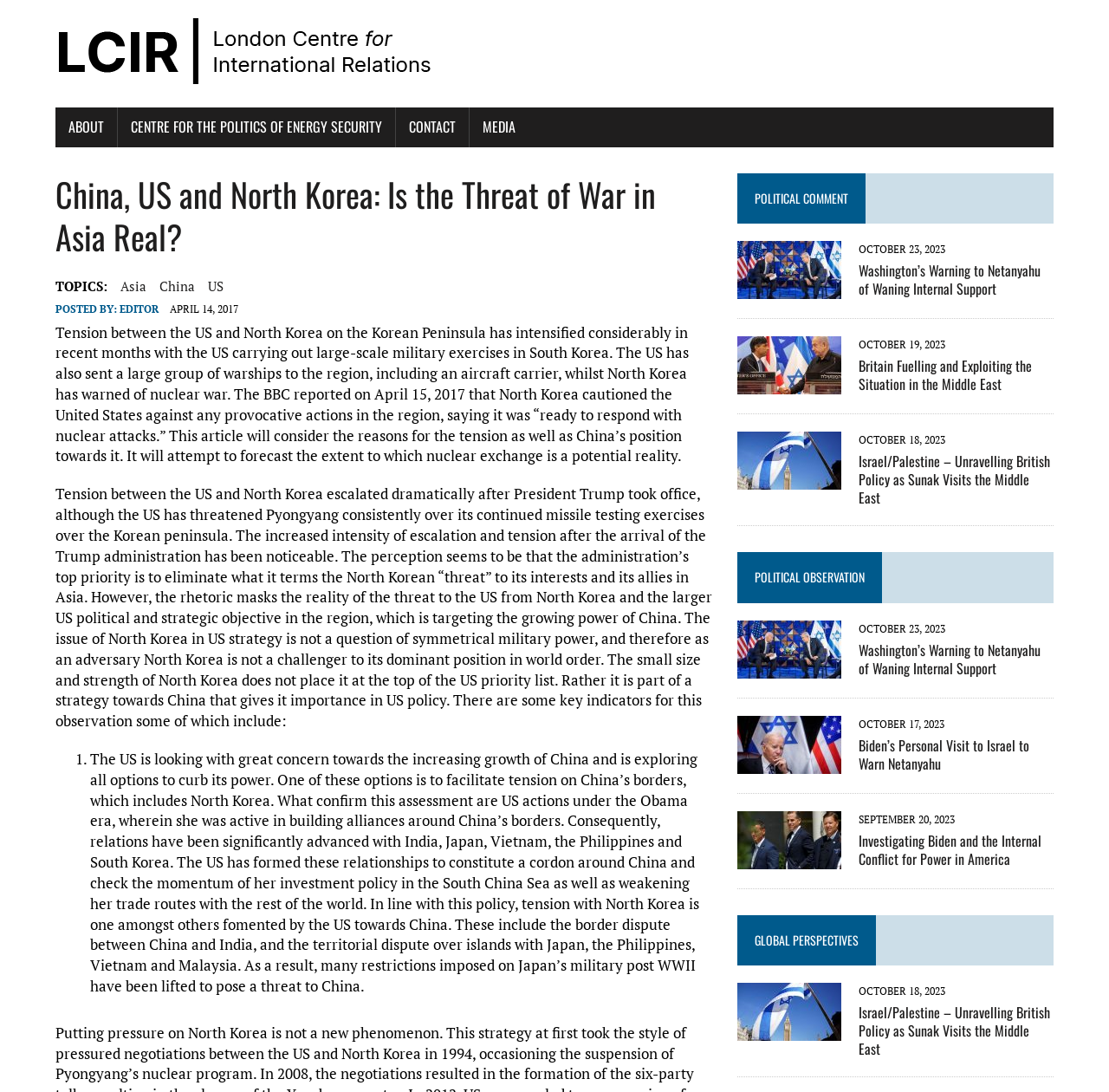How many articles are listed under 'POLITICAL OBSERVATION'?
Refer to the screenshot and answer in one word or phrase.

4